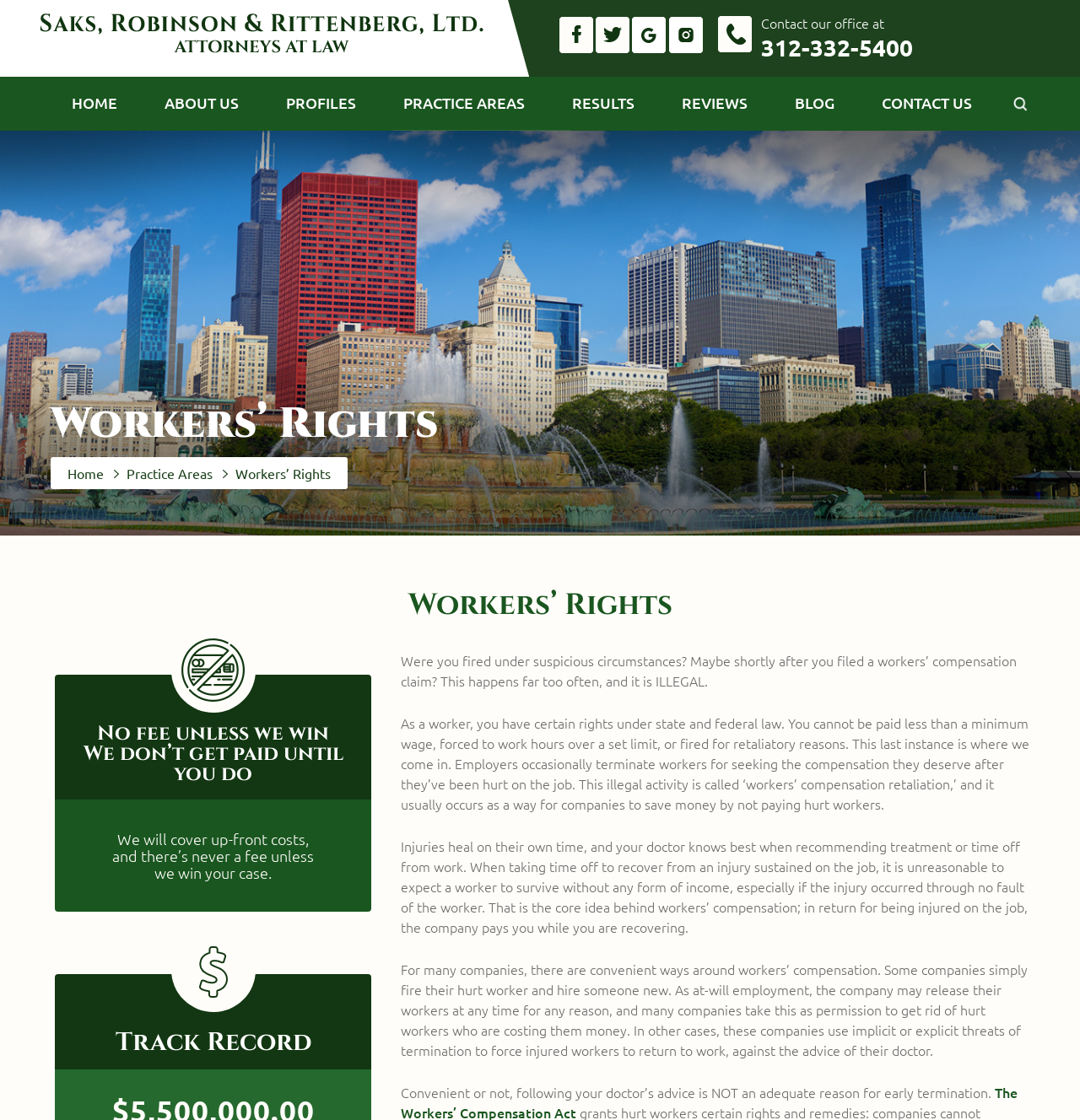Give the bounding box coordinates for this UI element: "Instagram". The coordinates should be four float numbers between 0 and 1, arranged as [left, top, right, bottom].

[0.62, 0.014, 0.652, 0.049]